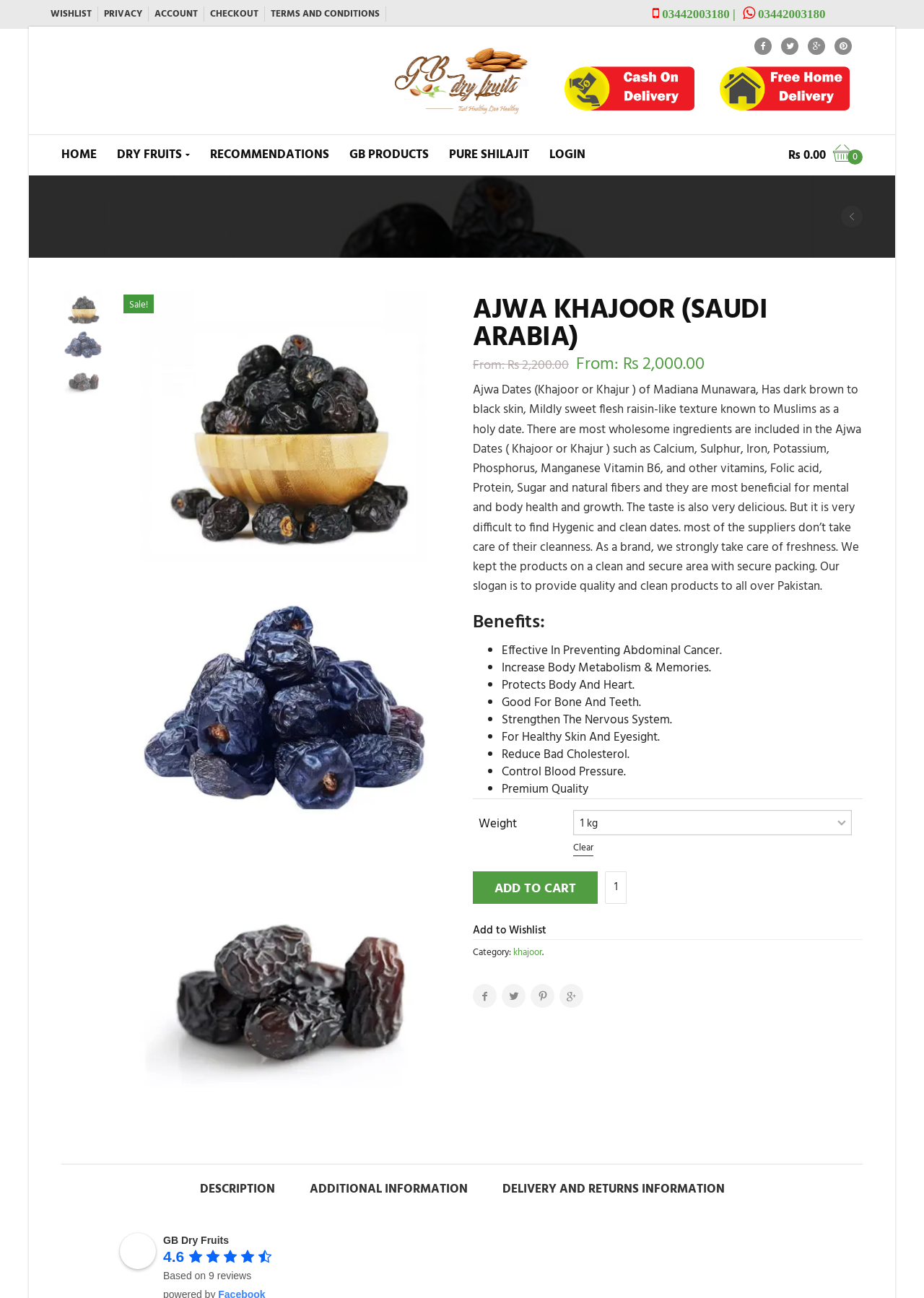Give an in-depth explanation of the webpage layout and content.

This webpage is about Gilgit Baltistan Dry Fruits Supplier, a platform that sells dry fruits in Pakistan. At the top, there are several links to different sections of the website, including "WISHLIST", "PRIVACY", "ACCOUNT", "CHECKOUT", and "TERMS AND CONDITIONS". Next to these links, there is a phone number "03442003180" and four social media icons.

Below these links, there are two images, one for "cash on delivery" and another for "free home delivery". On the left side, there is a logo of "Gilgit Baltistan Dry Fruit Supplier" and a navigation menu with links to "HOME", "DRY FRUITS", "RECOMMENDATIONS", "GB PRODUCTS", "PURE SHILAJIT", and "LOGIN".

The main content of the webpage is about a specific product, "Ajwa Khajoor (Saudi Arabia)". There is a heading with the product name, followed by a description of the product, its benefits, and its features. The product description is quite detailed, mentioning its origin, nutritional value, and health benefits. Below the description, there are several bullet points highlighting the benefits of the product, including its ability to prevent abdominal cancer, increase body metabolism, and protect the heart.

On the right side of the product description, there is a section to select the product weight and quantity. There is a dropdown menu to choose the weight and a spin button to select the quantity. Below this section, there is an "ADD TO CART" button and a link to "Add to Wishlist".

Further down, there are links to related categories, including "khajoor", and a section with social media icons. At the bottom of the webpage, there are three links to "DESCRIPTION", "ADDITIONAL INFORMATION", and "DELIVERY AND RETURNS INFORMATION". Finally, there is a logo of "GB Dry Fruits" and a rating of 4.6.